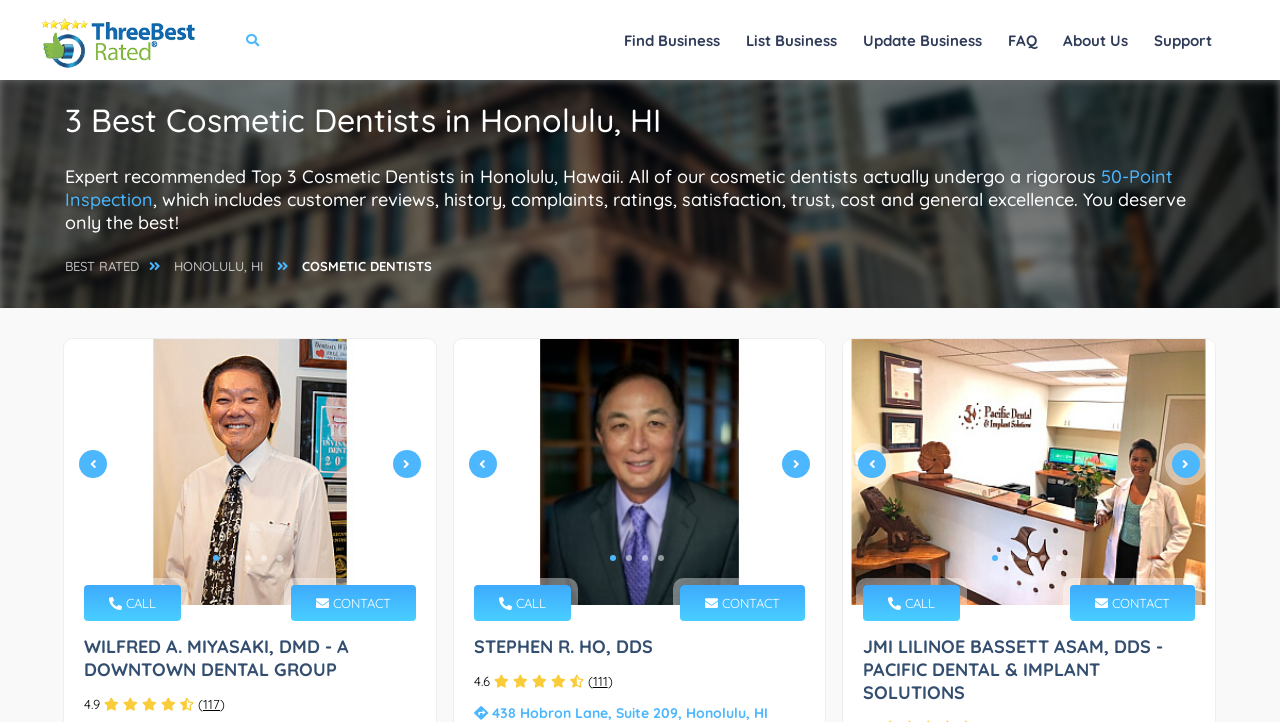How many cosmetic dentists are recommended on this webpage?
Answer the question with a single word or phrase by looking at the picture.

3